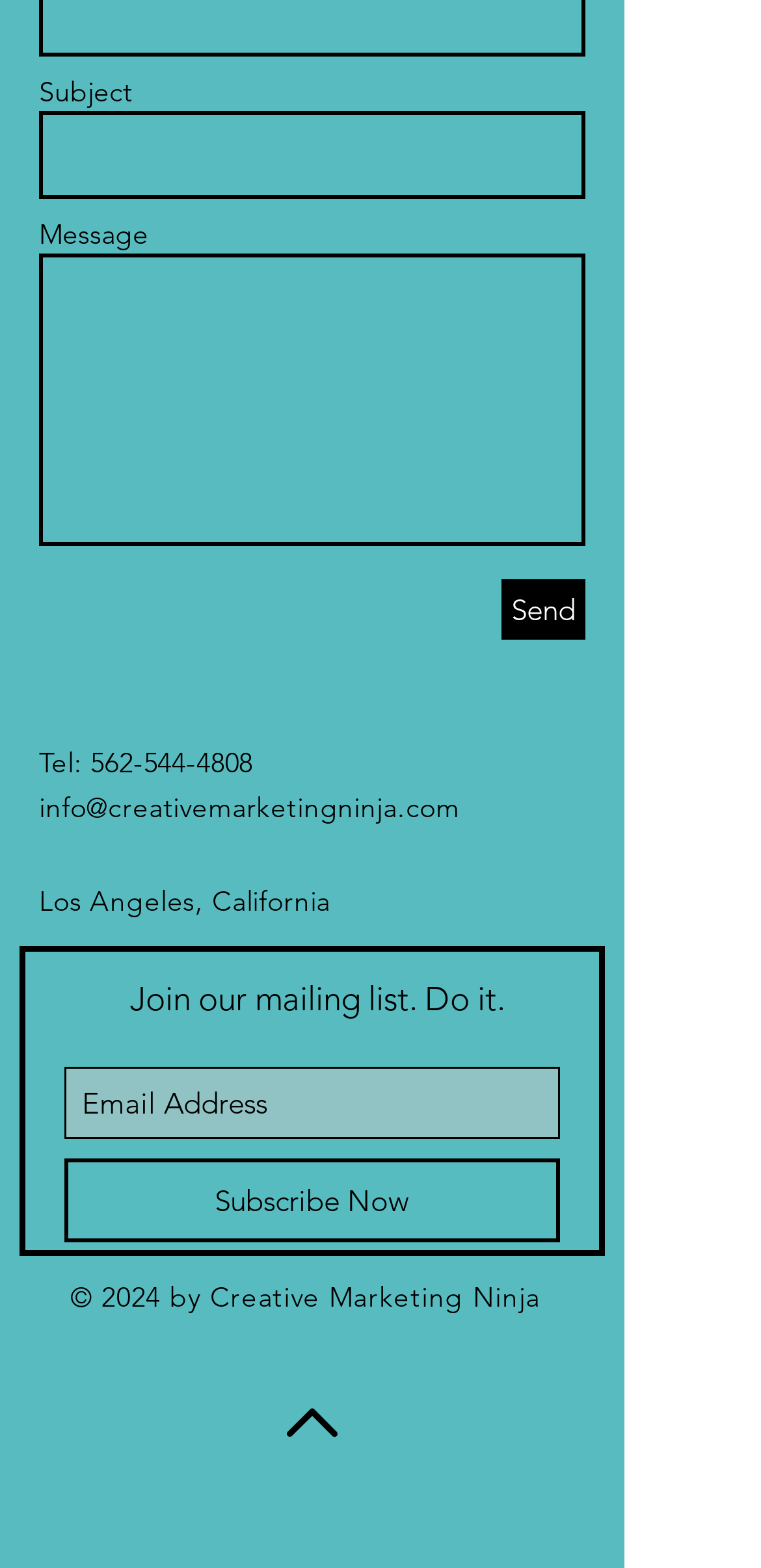Please determine the bounding box coordinates, formatted as (top-left x, top-left y, bottom-right x, bottom-right y), with all values as floating point numbers between 0 and 1. Identify the bounding box of the region described as: Subscribe Now

[0.085, 0.738, 0.736, 0.792]